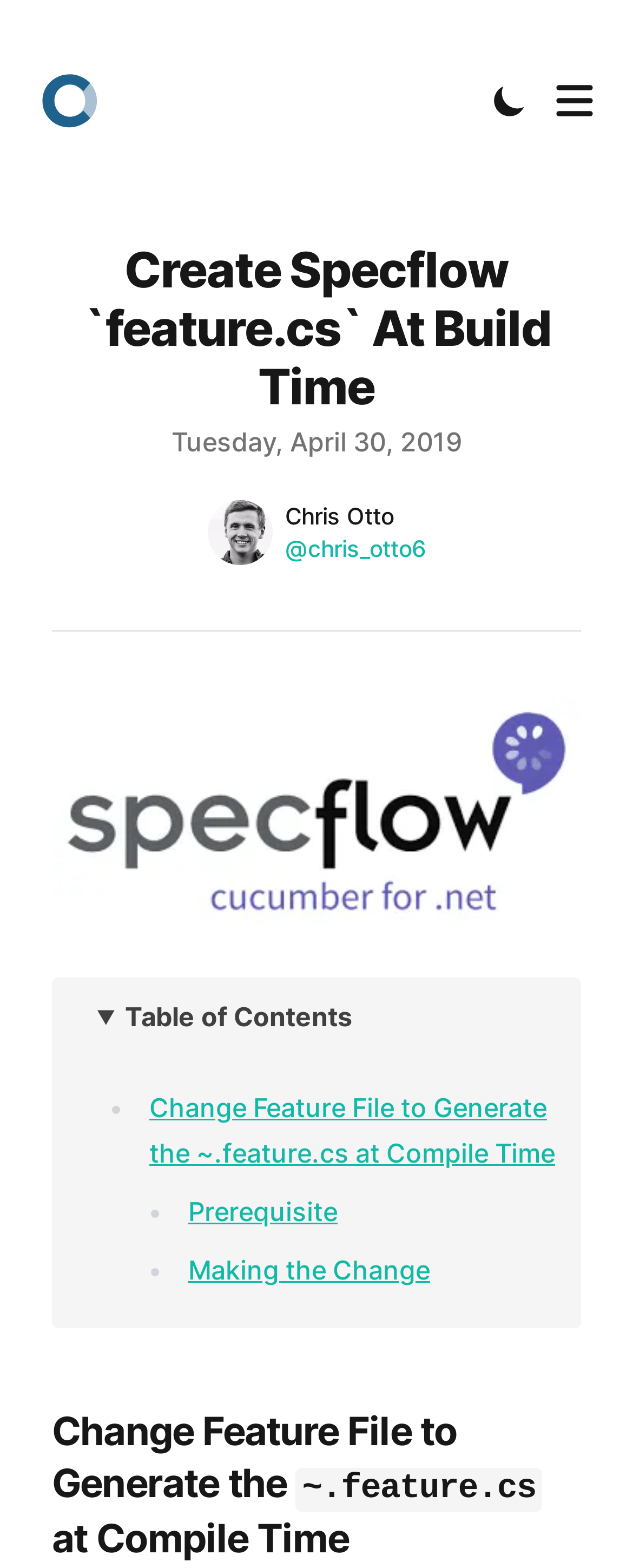Find the bounding box of the UI element described as follows: "Making the Change".

[0.297, 0.8, 0.679, 0.821]